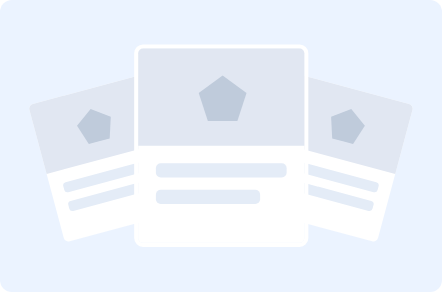Detail all significant aspects of the image you see.

The image depicts a visually appealing representation of three digital devices, likely symbolizing a broad range of applications in programming or development. The central device features an interface with a clean and organized design, suggesting functionality such as coding or data manipulation. Flanking this central device are two additional devices, slightly tilted, enhancing the perspective and creating a sense of depth. 

This image serves as a thematic backdrop for a project that is focused on a "Unit Conversion Tool Application in MATLAB," led by M Haseeb Mumtaz, with an associated date of "May, 2020." The design utilizes light colors against a subtle background, projecting an aura of modern technology and innovation in software development. It effectively captures the viewer's attention, inviting them to explore the project further.